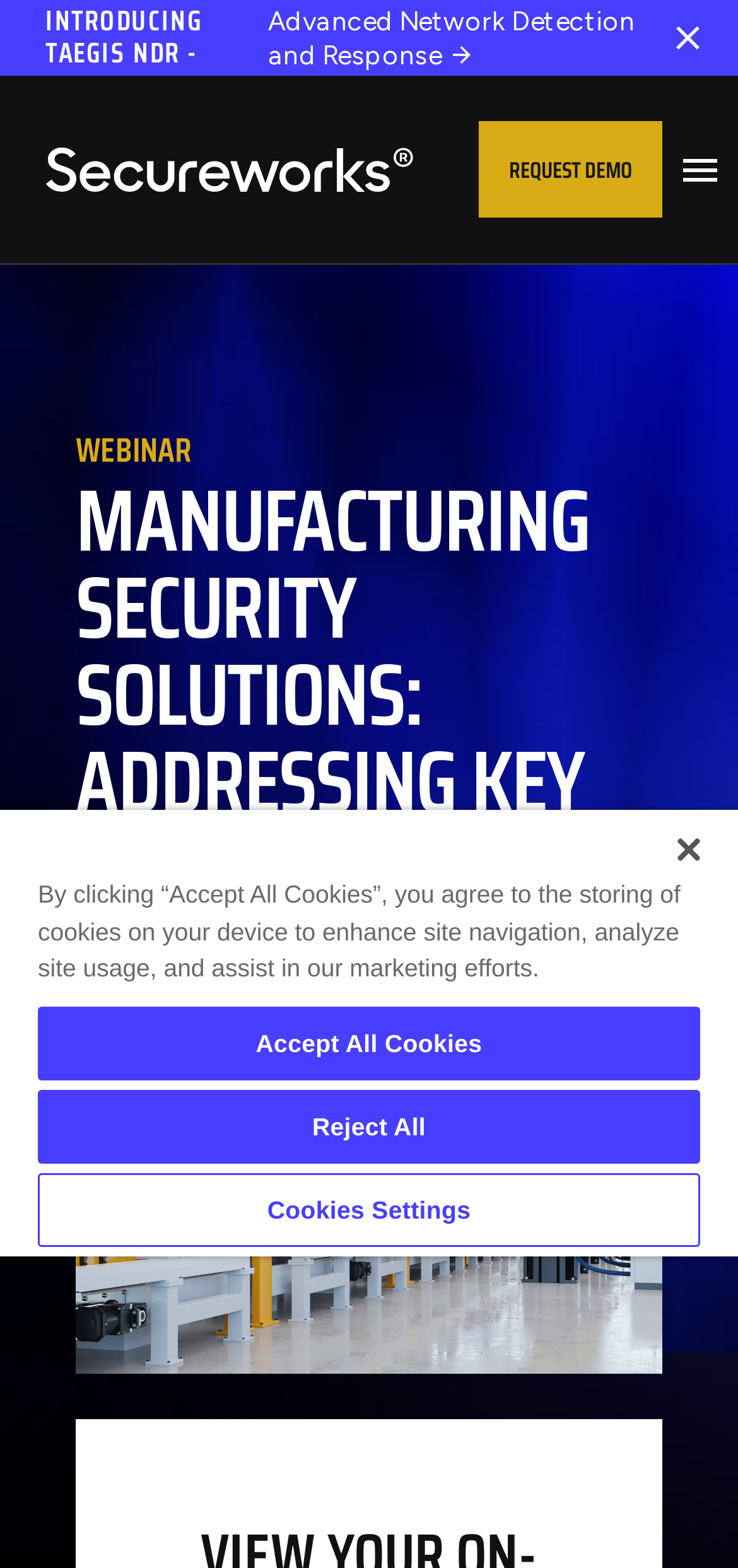What type of event is being promoted on this webpage?
Based on the visual information, provide a detailed and comprehensive answer.

The presence of the 'WEBINAR' text and the heading 'MANUFACTURING SECURITY SOLUTIONS: ADDRESSING KEY CHALLENGES IN CYBERSECURITY' suggests that the webpage is promoting a webinar event focused on manufacturing security solutions and cybersecurity challenges.